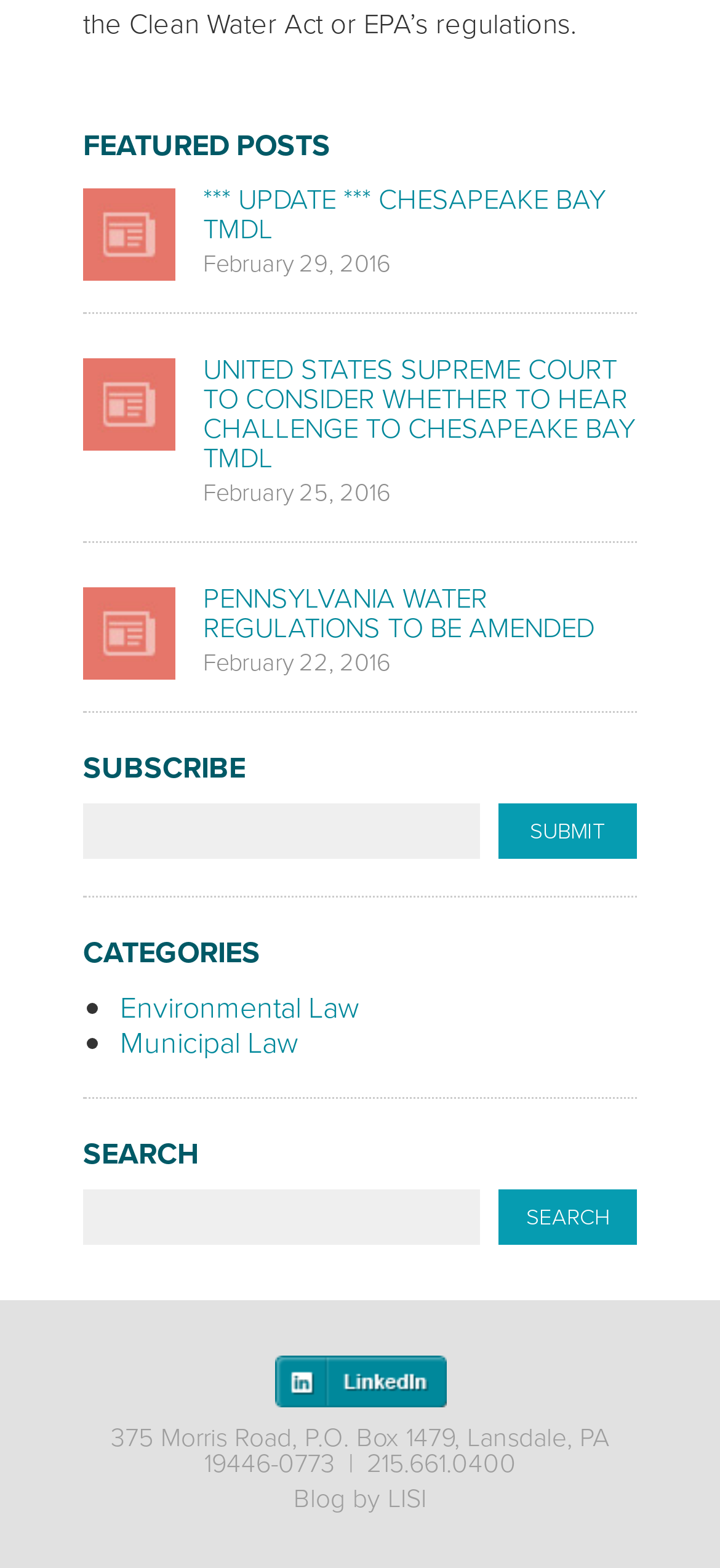What is the phone number listed at the bottom of the webpage?
Please provide a single word or phrase as the answer based on the screenshot.

215.661.0400